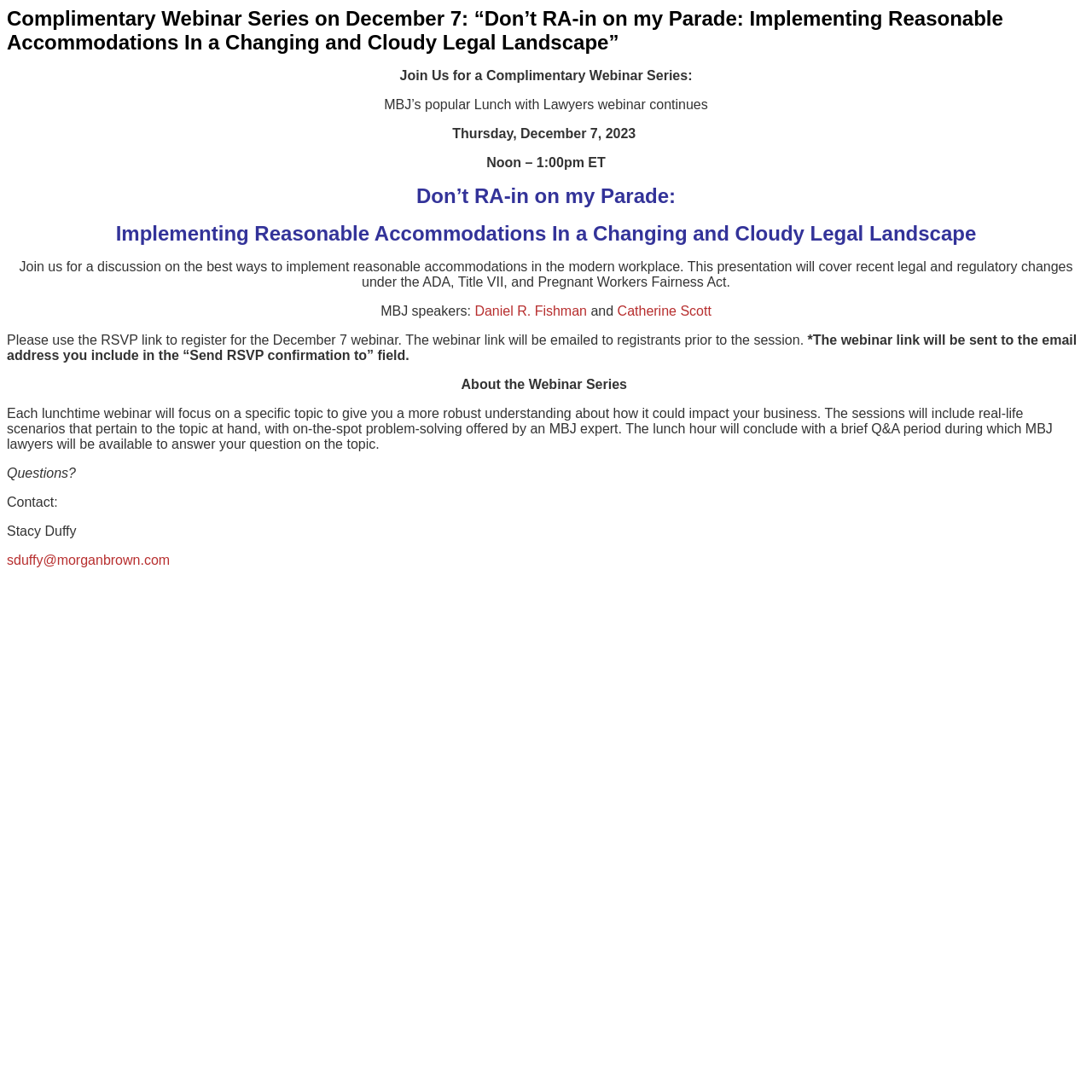Can you look at the image and give a comprehensive answer to the question:
Who to contact for questions?

I found the contact person for questions by looking at the text 'Questions? Contact: Stacy Duffy' followed by her email address, indicating that she is the person to contact for any questions.